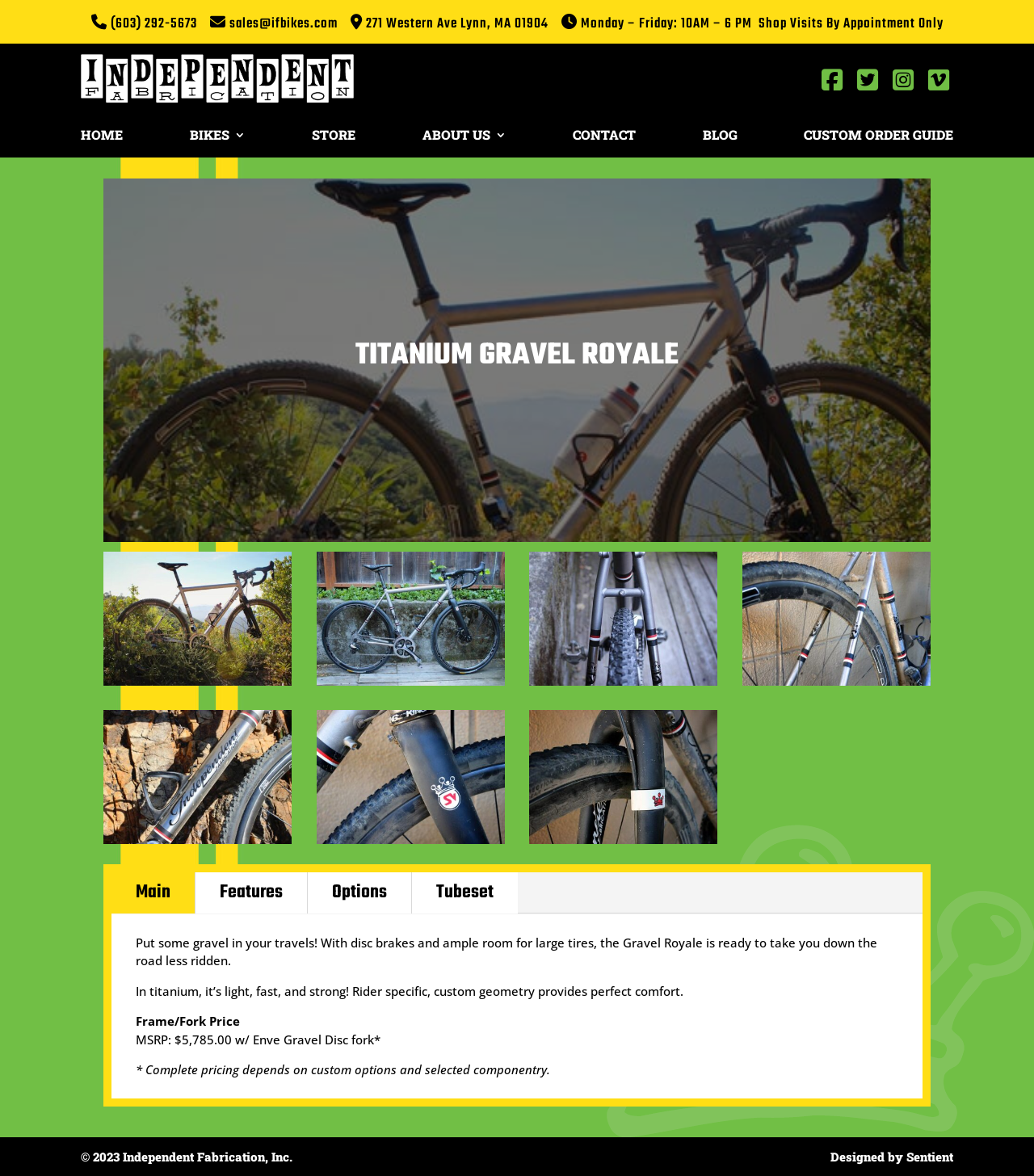What is the phone number of Independent Fabrication? Please answer the question using a single word or phrase based on the image.

(603) 292-5673